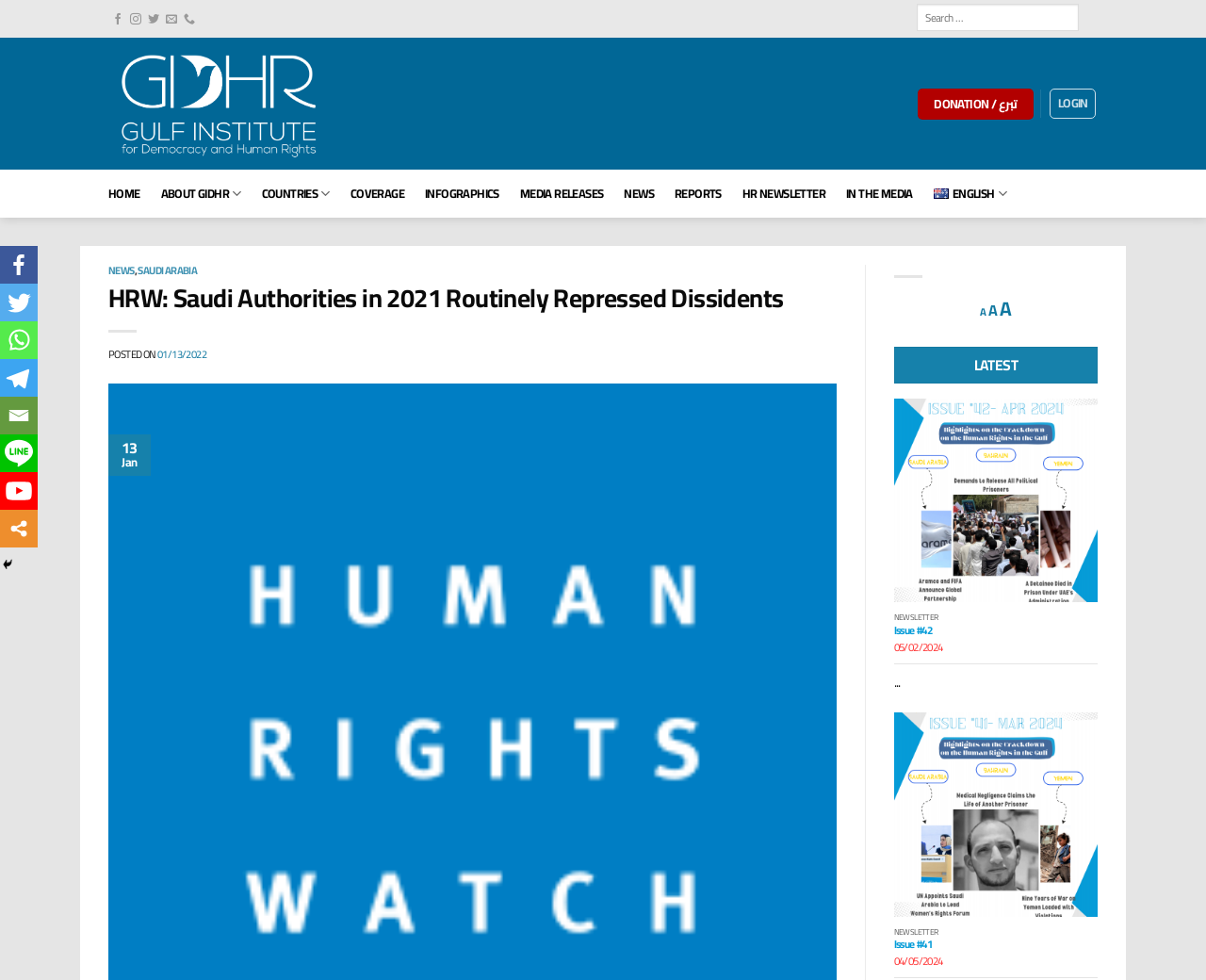Locate the bounding box coordinates of the clickable area needed to fulfill the instruction: "Read the latest news".

[0.09, 0.266, 0.111, 0.286]